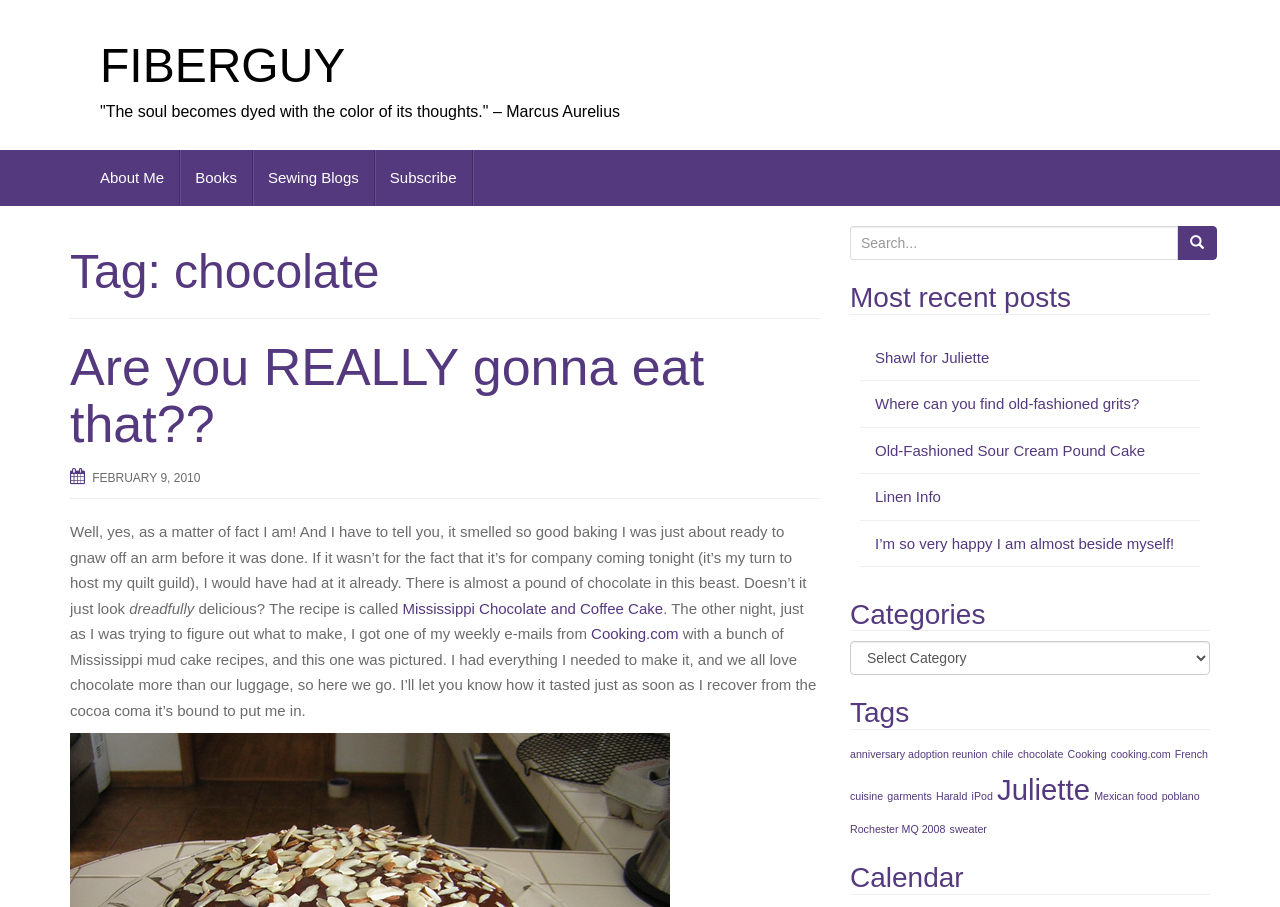Please provide a one-word or short phrase answer to the question:
What is the topic of the blog post?

Chocolate cake